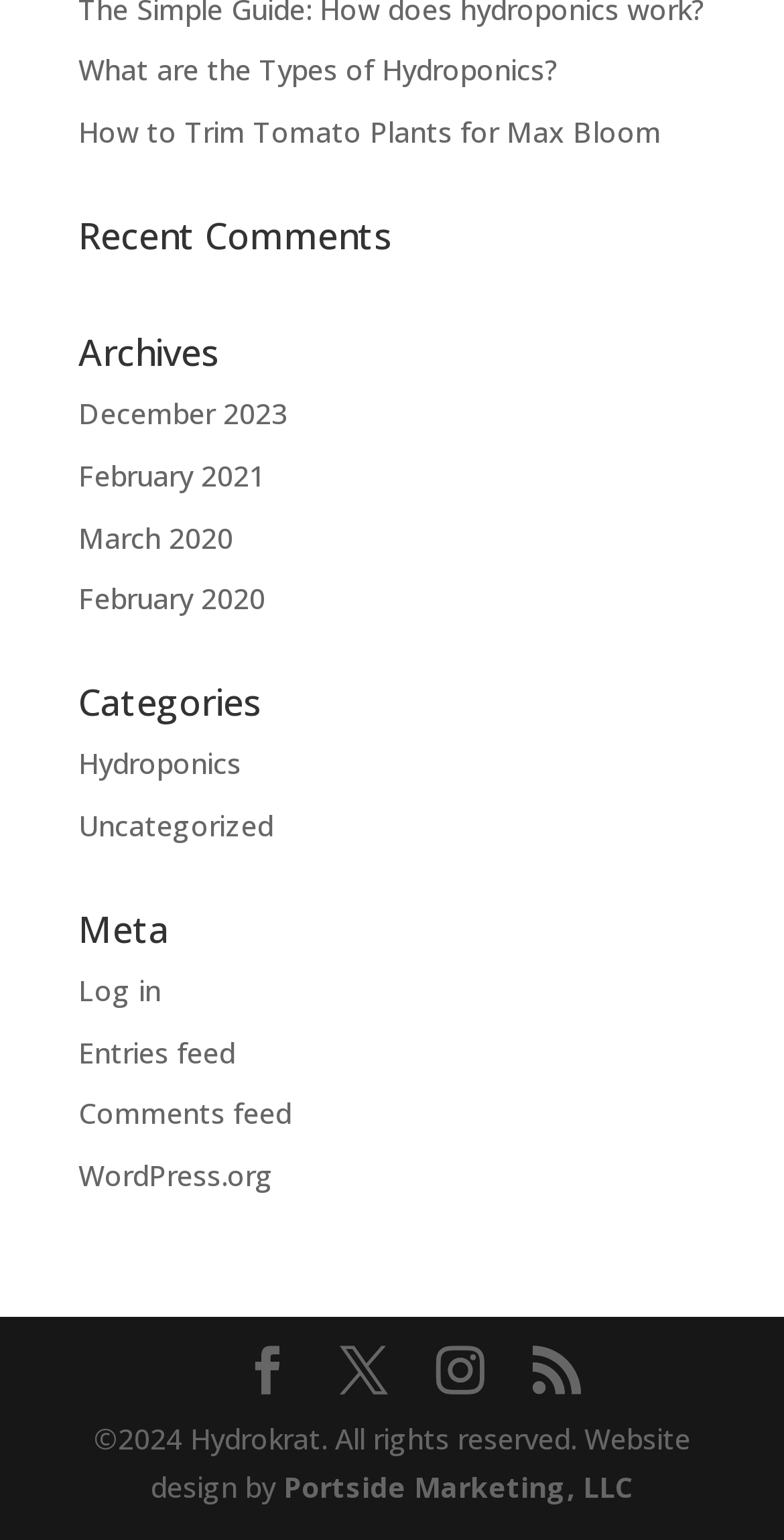Locate the bounding box coordinates of the UI element described by: "Uncategorized". The bounding box coordinates should consist of four float numbers between 0 and 1, i.e., [left, top, right, bottom].

[0.1, 0.524, 0.349, 0.548]